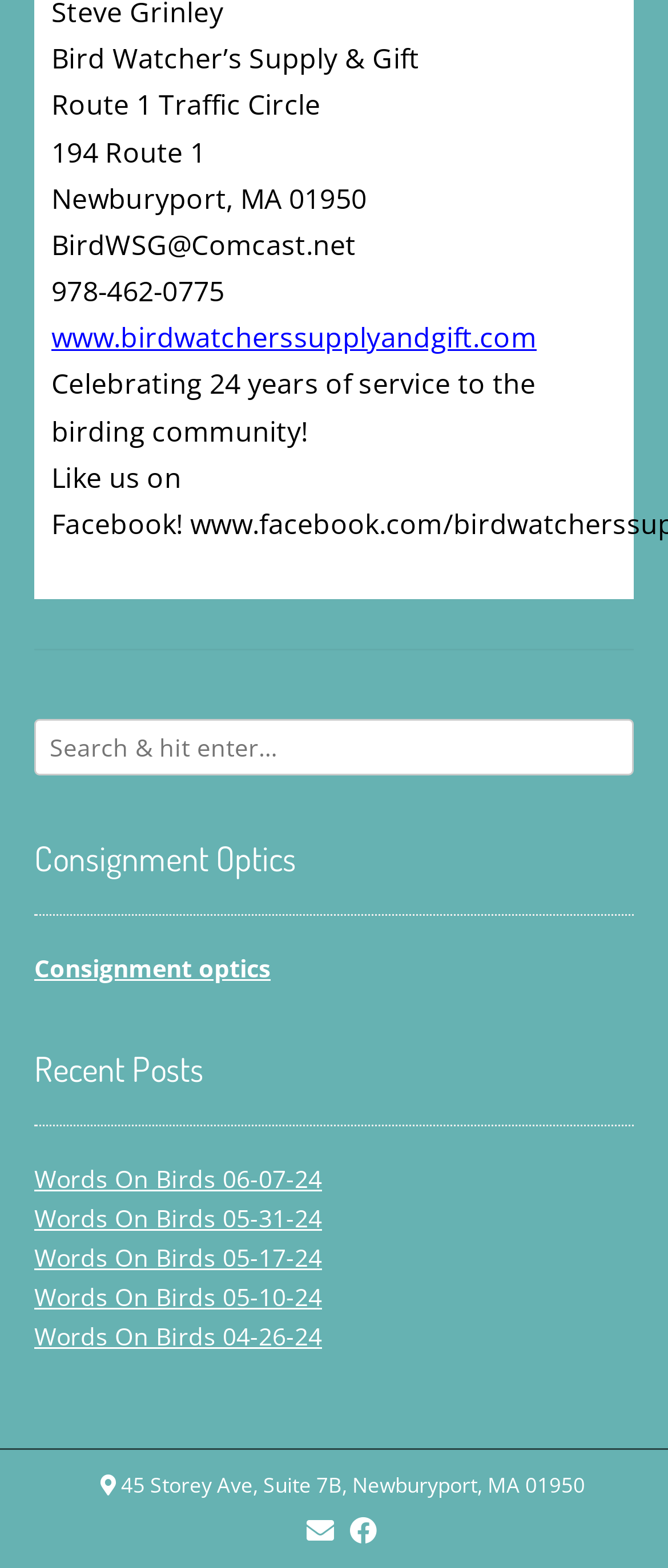Show the bounding box coordinates of the element that should be clicked to complete the task: "Visit website homepage".

[0.077, 0.203, 0.803, 0.227]